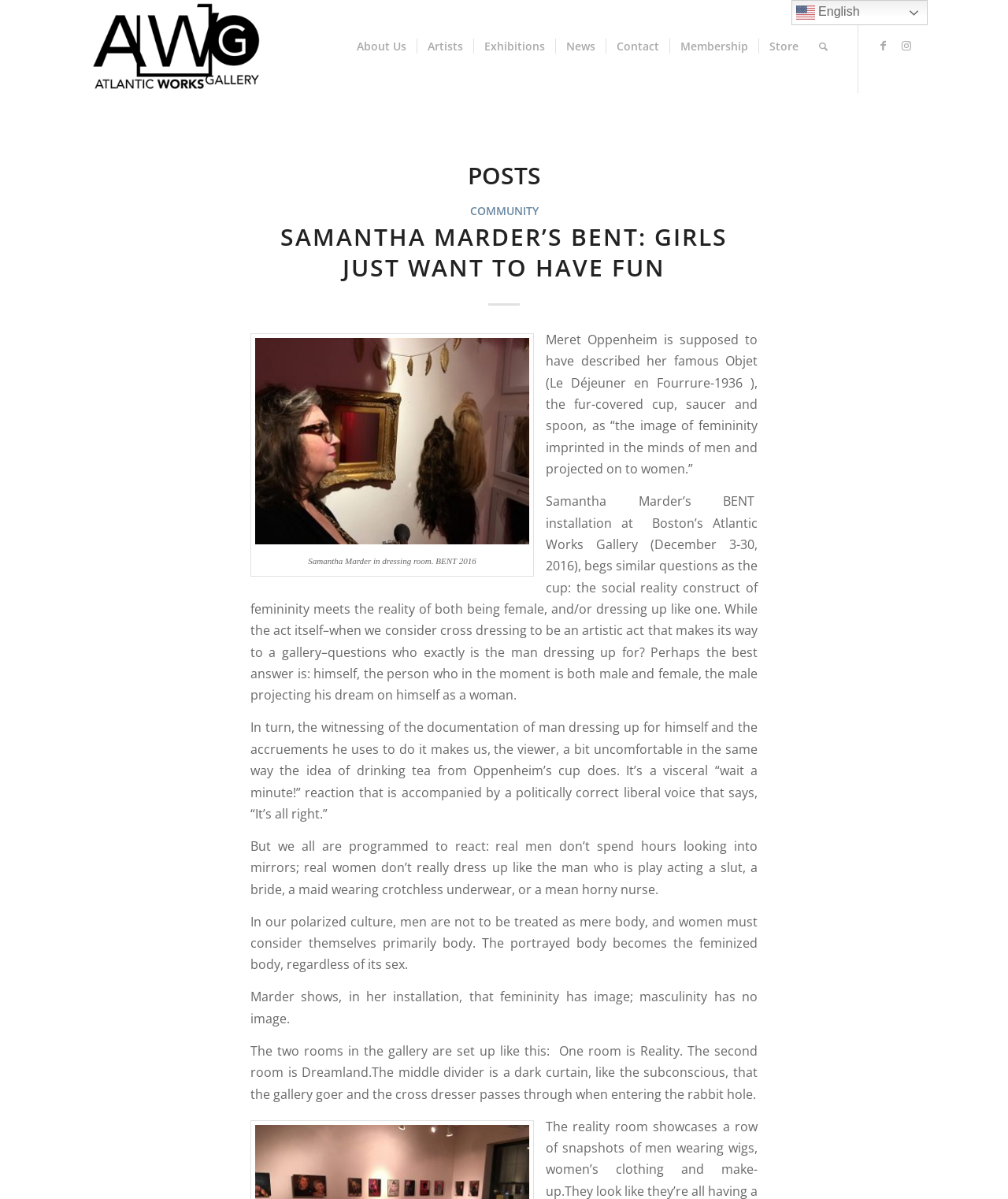Please look at the image and answer the question with a detailed explanation: What is the language of the webpage?

The language of the webpage can be determined by the link 'en English' present at the top-right corner of the webpage, which suggests that the language of the webpage is English.